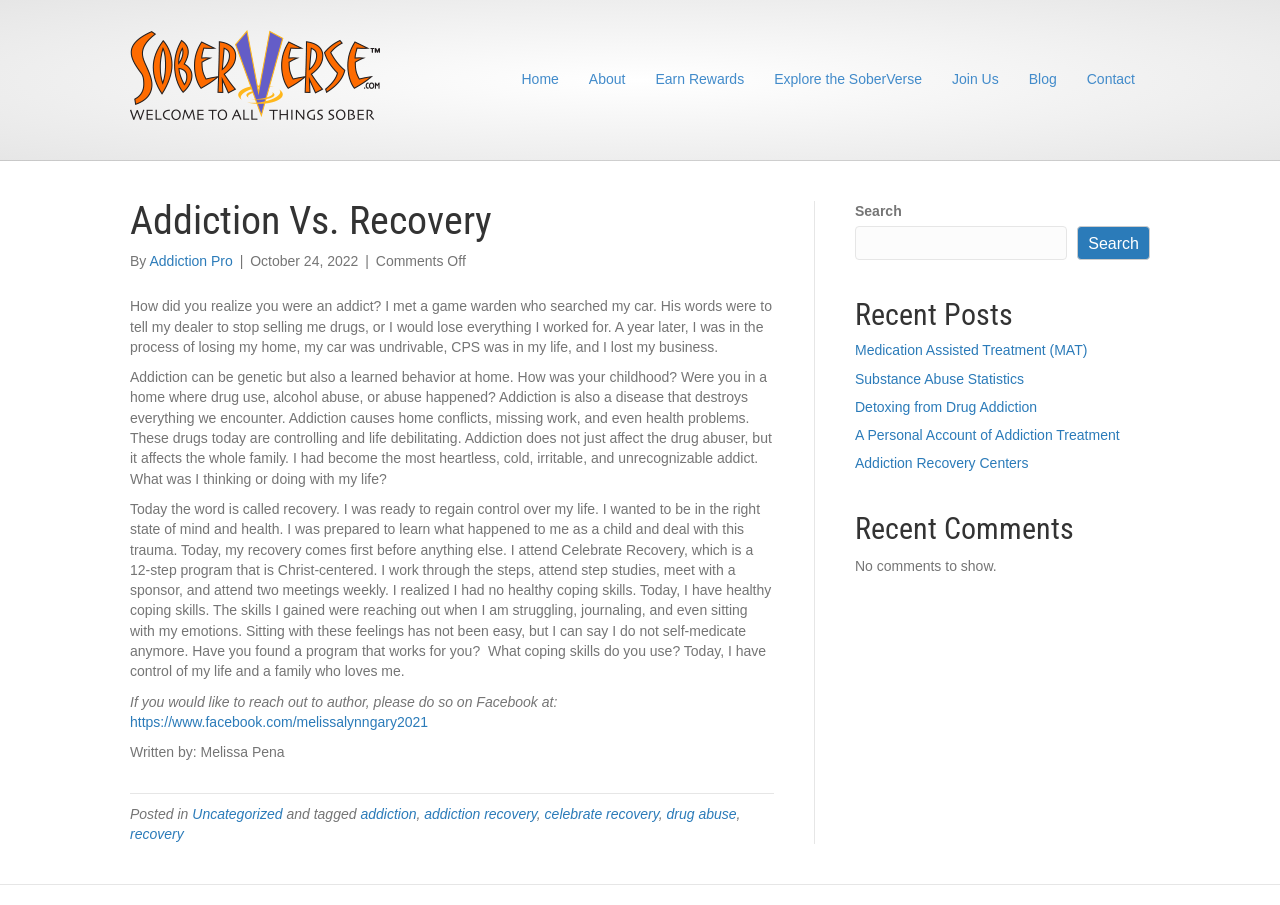Give a one-word or short phrase answer to this question: 
What is the title of the article?

Addiction Vs. Recovery